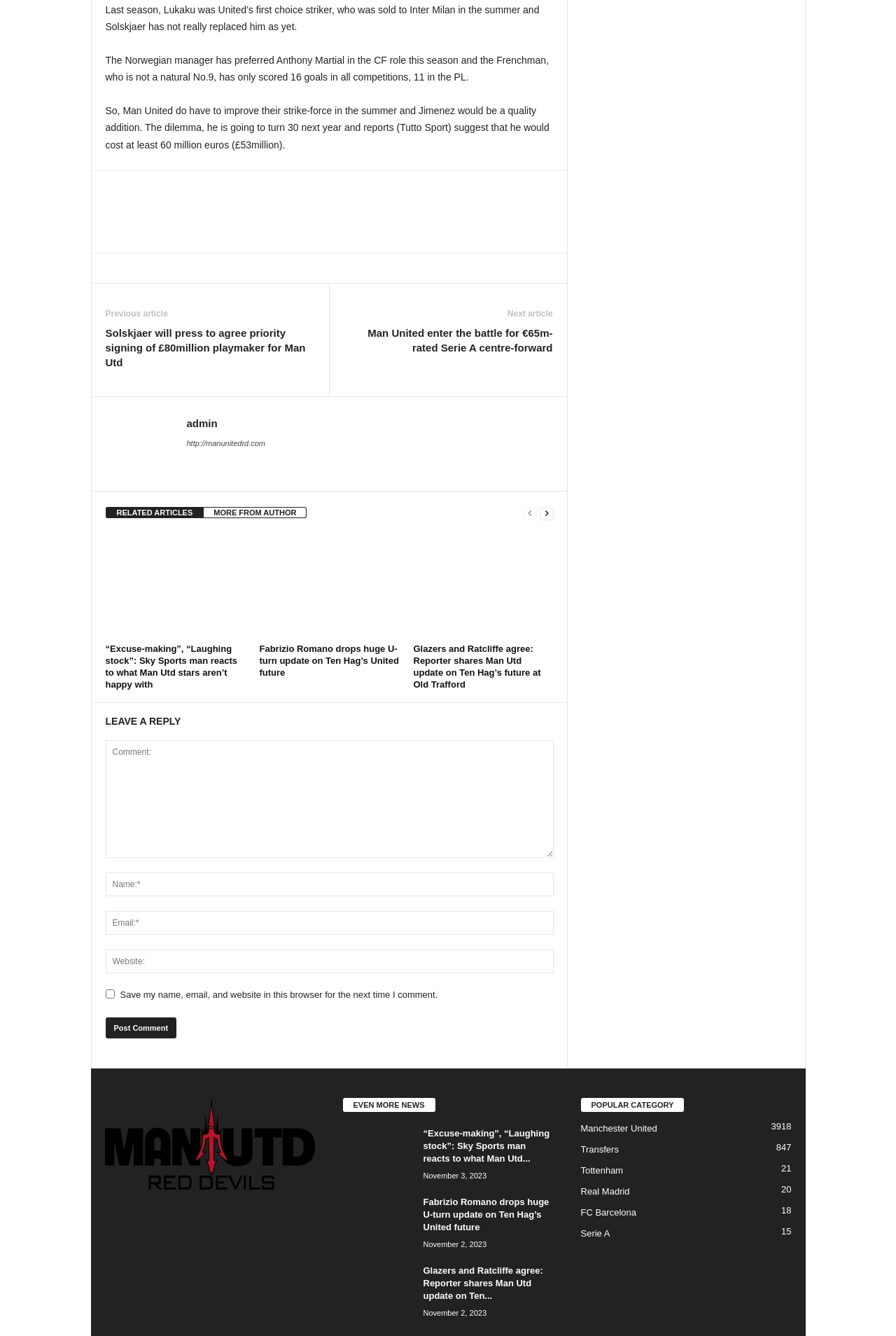Reply to the question below using a single word or brief phrase:
What is the position of the 'Leave a Reply' section?

bottom